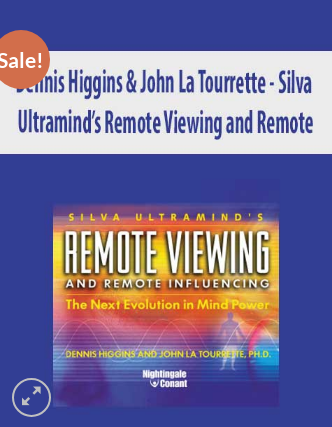What is the purpose of the 'Sale!' badge?
Please give a well-detailed answer to the question.

The 'Sale!' badge in the top left corner of the promotional banner is likely intended to draw attention to a special offer or discount being provided for the course, making it more appealing to potential customers.